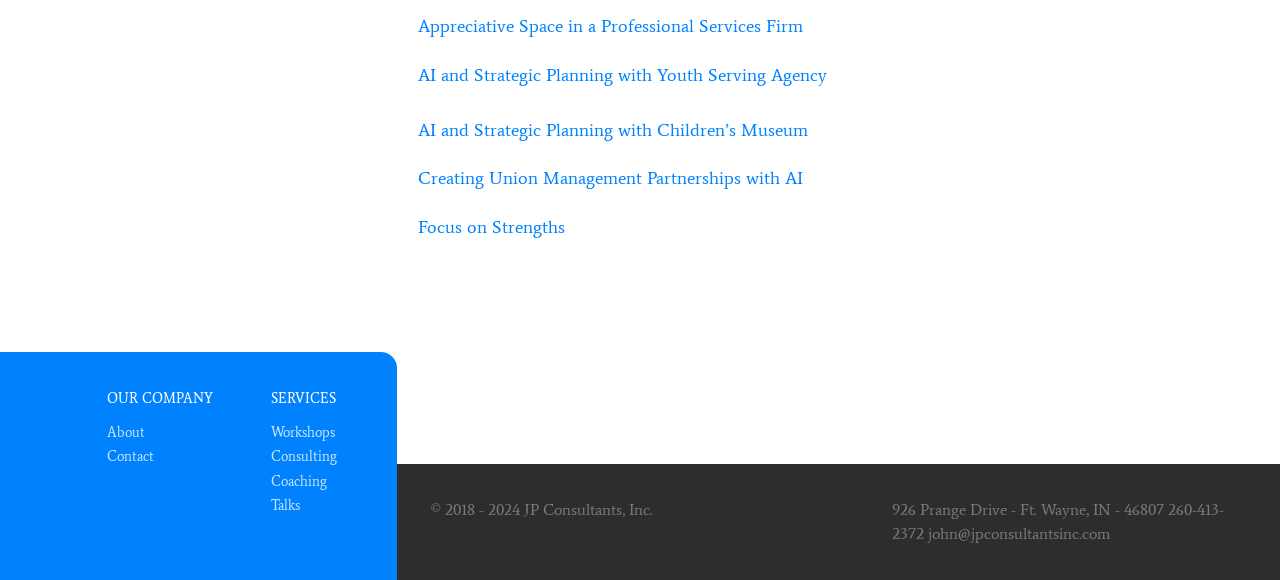Please find the bounding box for the following UI element description. Provide the coordinates in (top-left x, top-left y, bottom-right x, bottom-right y) format, with values between 0 and 1: Workshops

[0.212, 0.729, 0.262, 0.76]